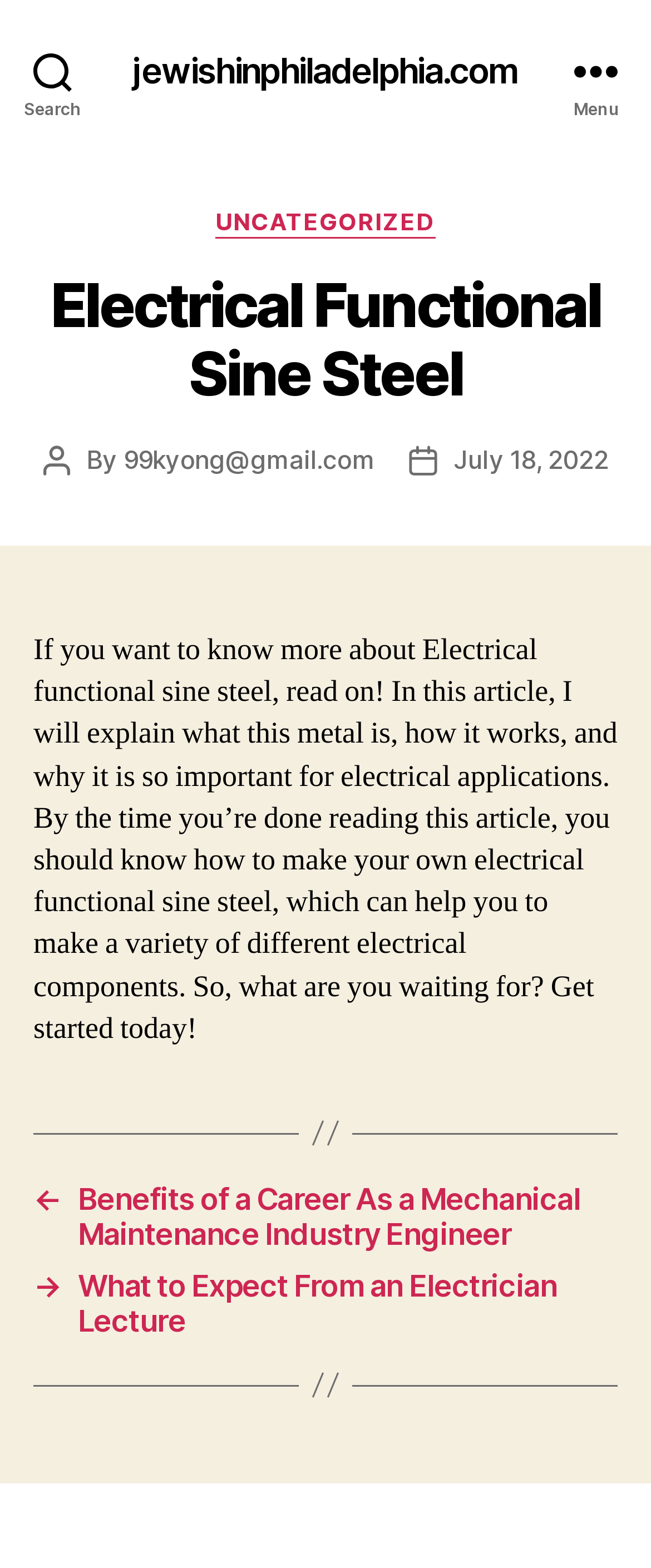Determine and generate the text content of the webpage's headline.

Electrical Functional Sine Steel